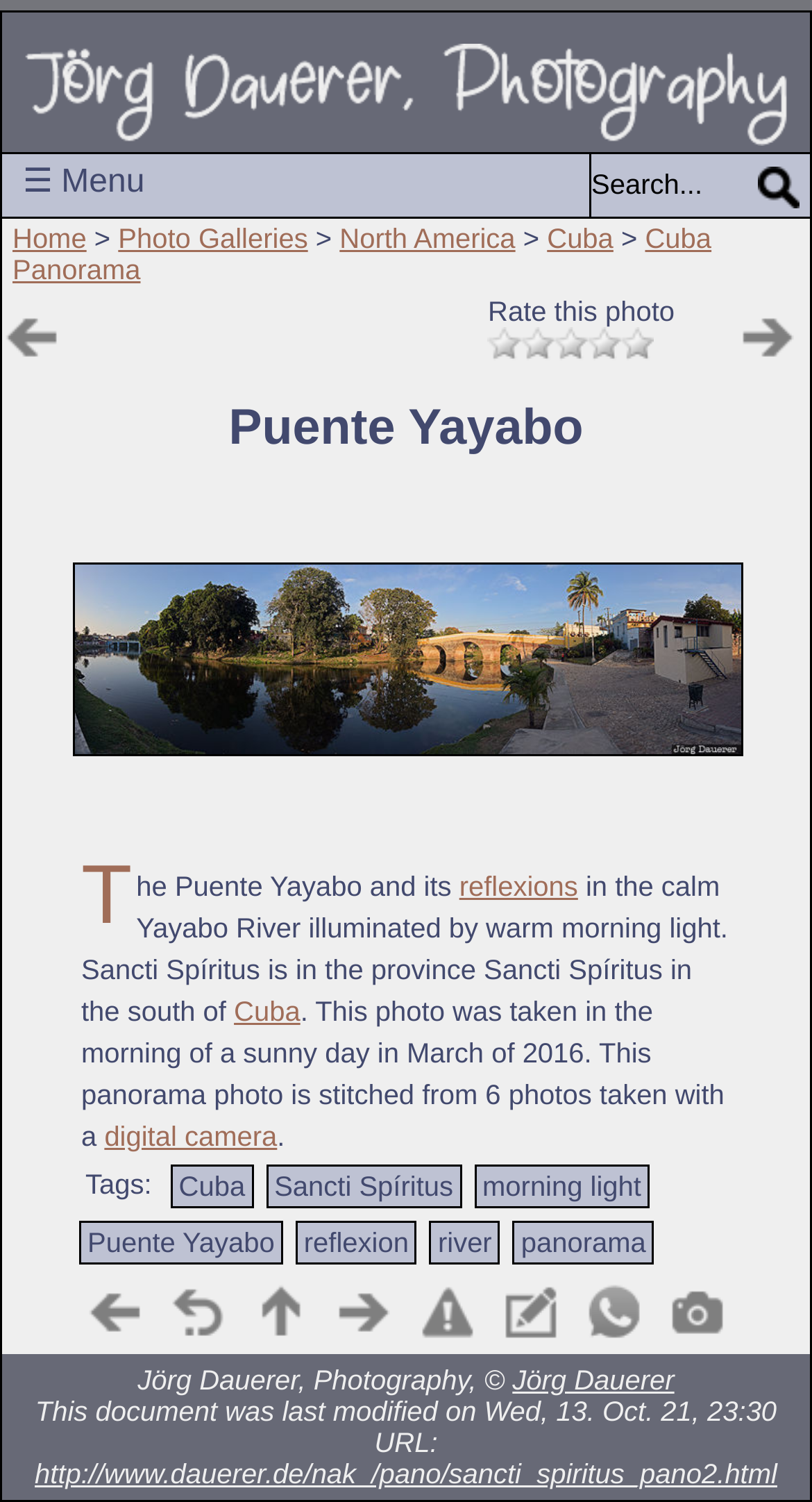Please identify the bounding box coordinates for the region that you need to click to follow this instruction: "Click the logo".

[0.003, 0.08, 0.997, 0.101]